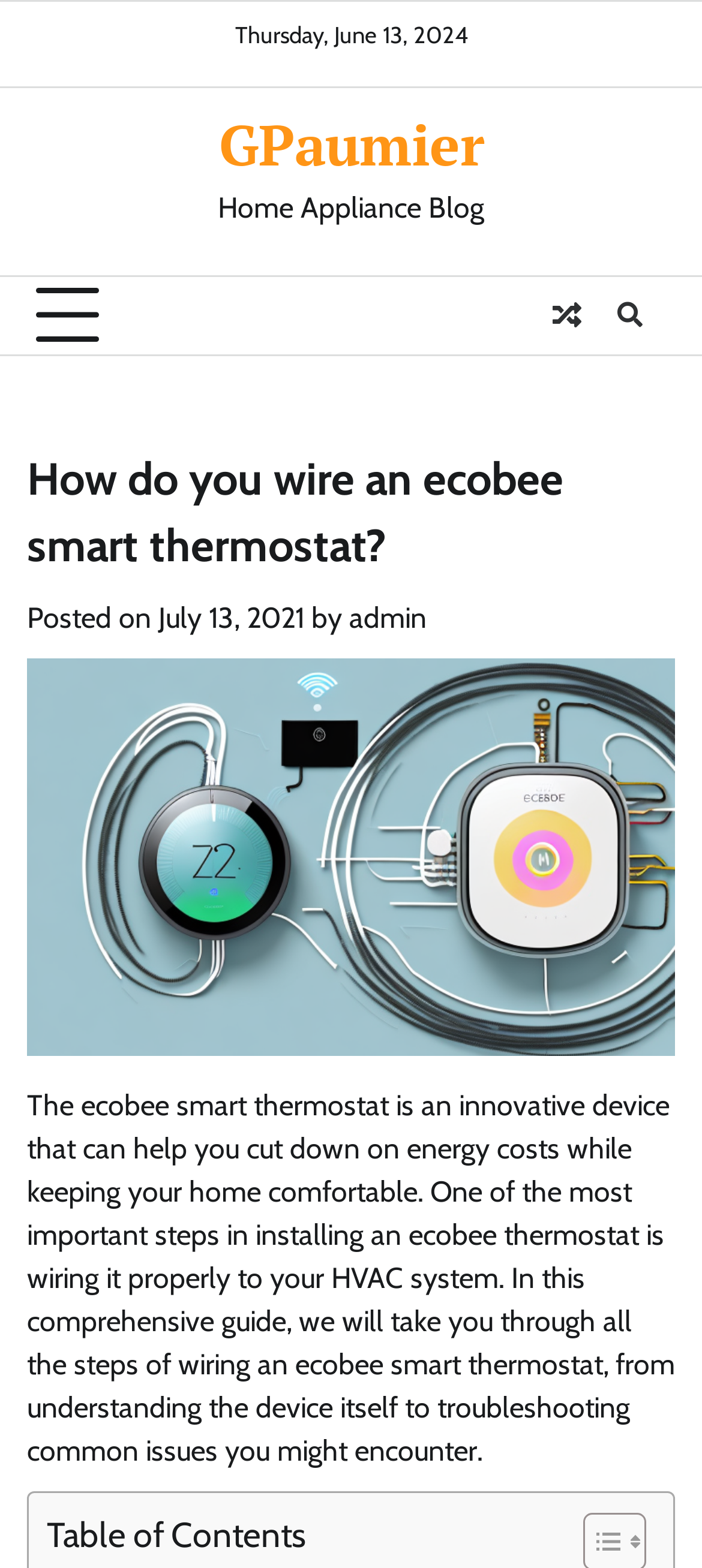Create a full and detailed caption for the entire webpage.

The webpage is about a guide on how to wire an Ecobee smart thermostat. At the top, there is a date "Thursday, June 13, 2024" and a link to the author's name "GPaumier" next to it. Below that, there is a text "Home Appliance Blog". On the top left, there is a button with no text, and on the top right, there are two links with icons, one with a search icon and the other with a bell icon.

The main content of the webpage is a header with the title "How do you wire an ecobee smart thermostat?" followed by a posted date "July 13, 2021" and the author's name "admin". Below the title, there is a long paragraph of text that introduces the Ecobee smart thermostat and explains the purpose of the guide.

At the bottom of the page, there is a section titled "Table of Contents" with two small images next to it.